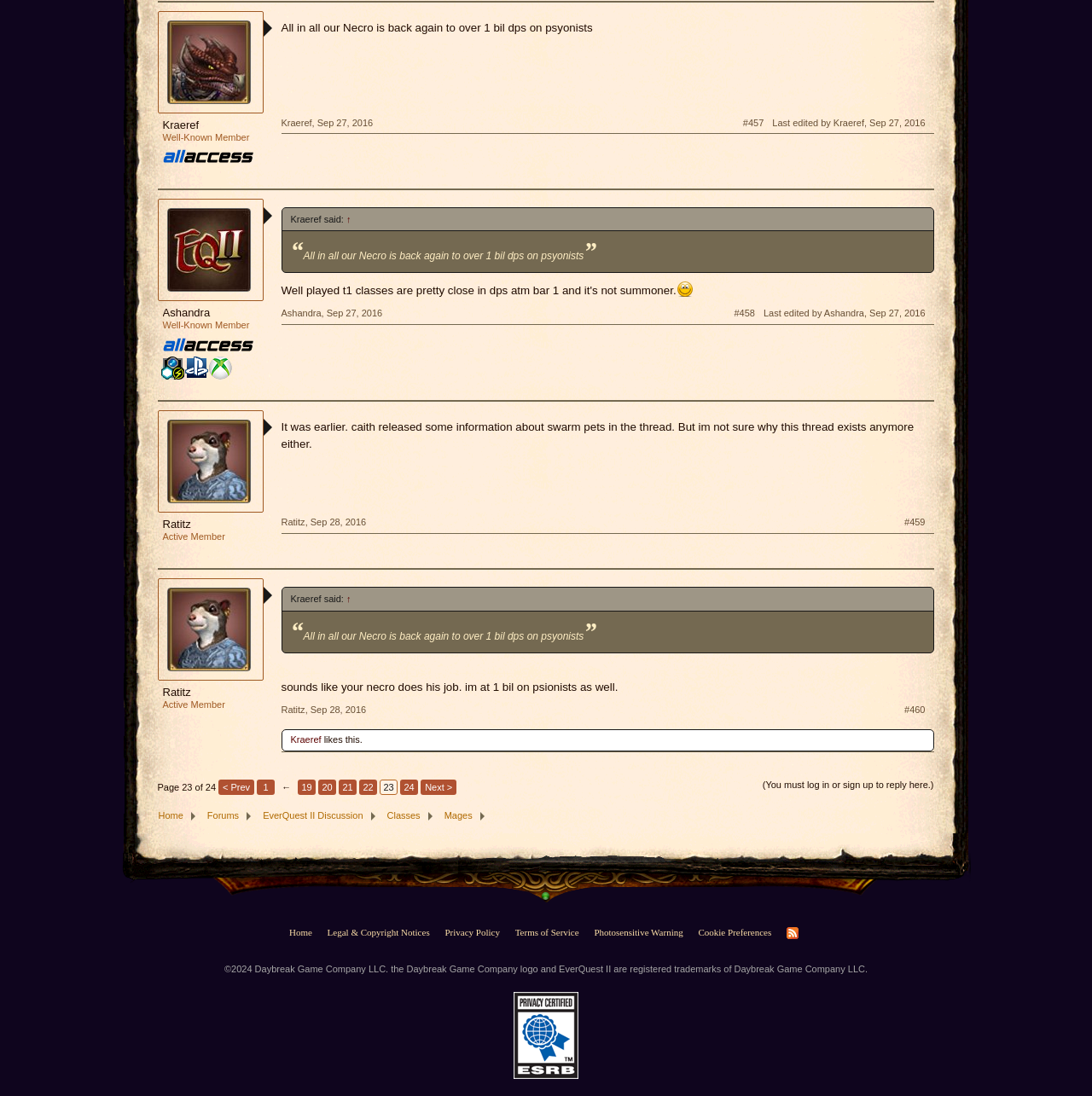Provide a one-word or brief phrase answer to the question:
What is the username of the user who likes a post?

Kraeref